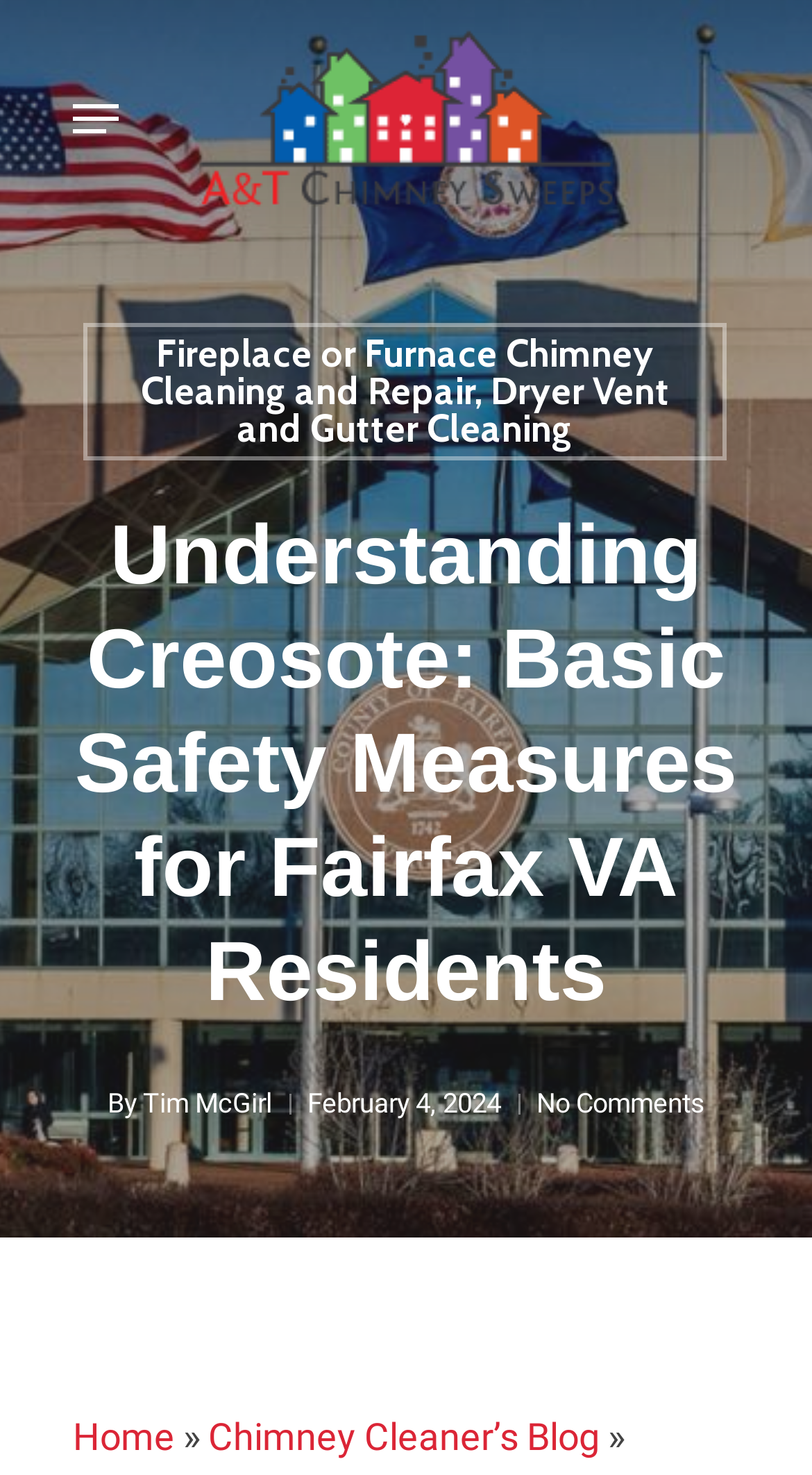Determine the bounding box coordinates of the section I need to click to execute the following instruction: "read Understanding Creosote article". Provide the coordinates as four float numbers between 0 and 1, i.e., [left, top, right, bottom].

[0.09, 0.314, 0.91, 0.723]